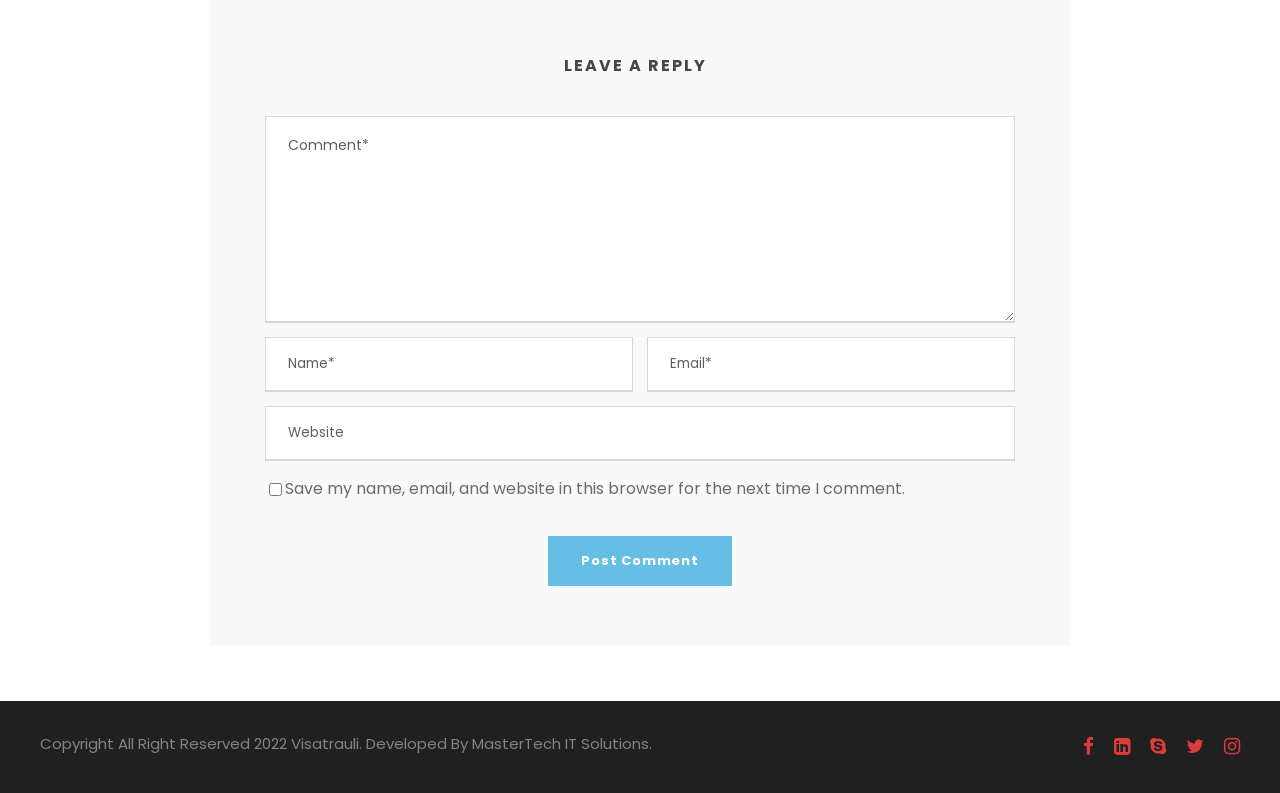Locate the bounding box coordinates of the element I should click to achieve the following instruction: "Read How to Keep Your Kitchen Sink Clean: Your Ultimate Guide".

None